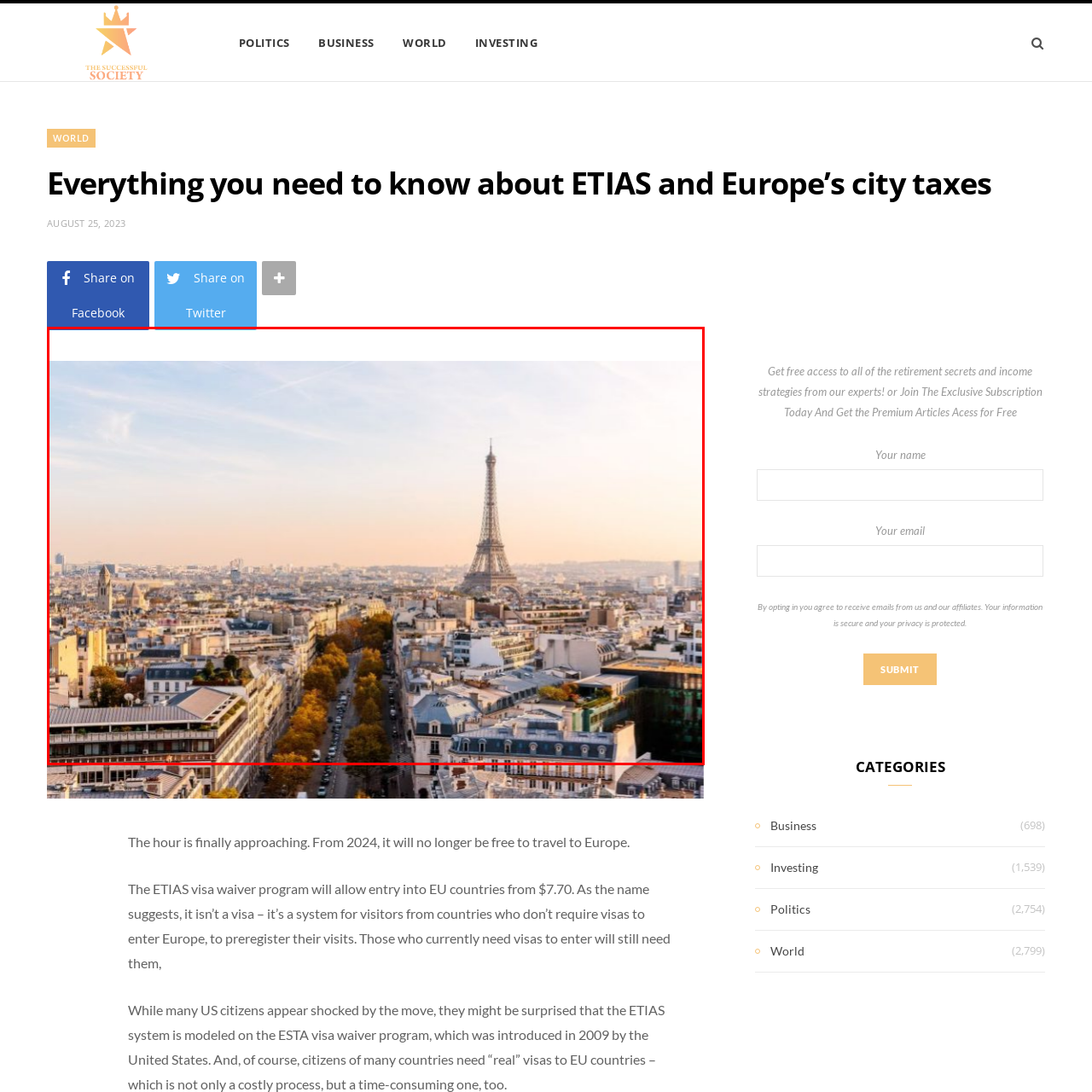Focus on the part of the image that is marked with a yellow outline and respond in detail to the following inquiry based on what you observe: 
What time of day is depicted in the image?

The caption describes the image as showcasing a 'soft sunset sky' and 'warm evening light', implying that the scene is set in the evening.